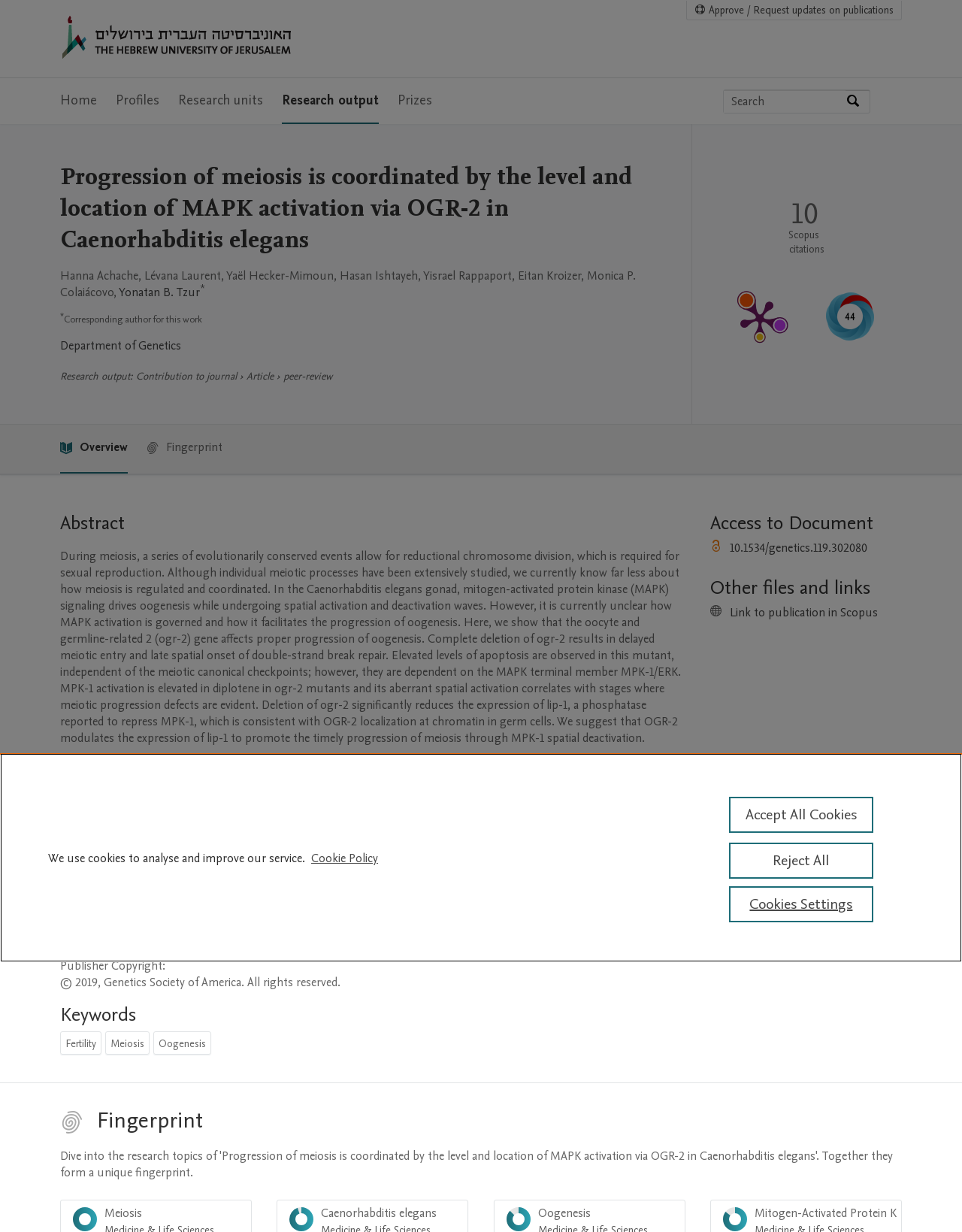Please locate the clickable area by providing the bounding box coordinates to follow this instruction: "Subscribe with your email".

None